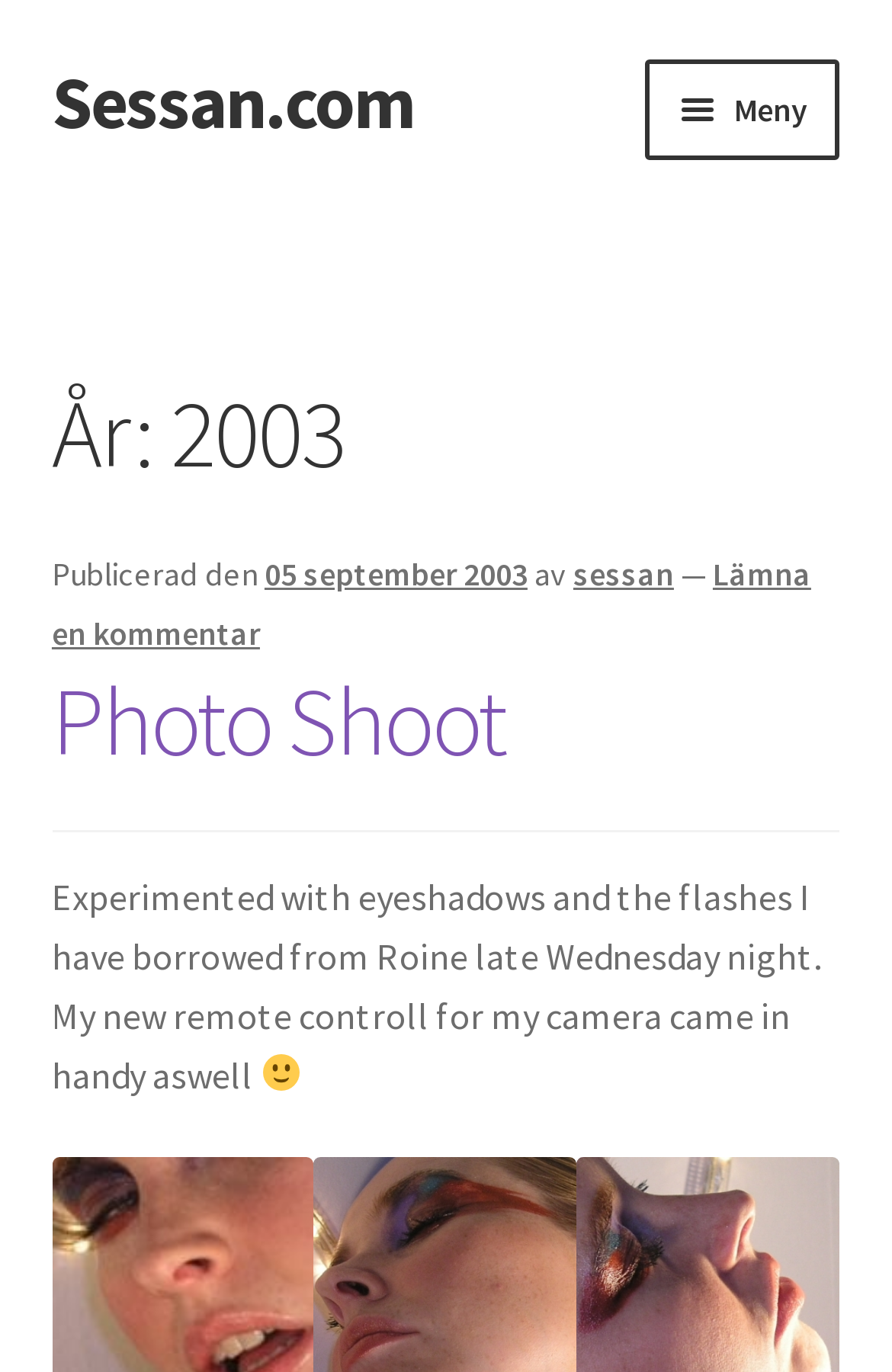Determine the bounding box coordinates for the region that must be clicked to execute the following instruction: "Open the 'Meny' button".

[0.724, 0.043, 0.942, 0.116]